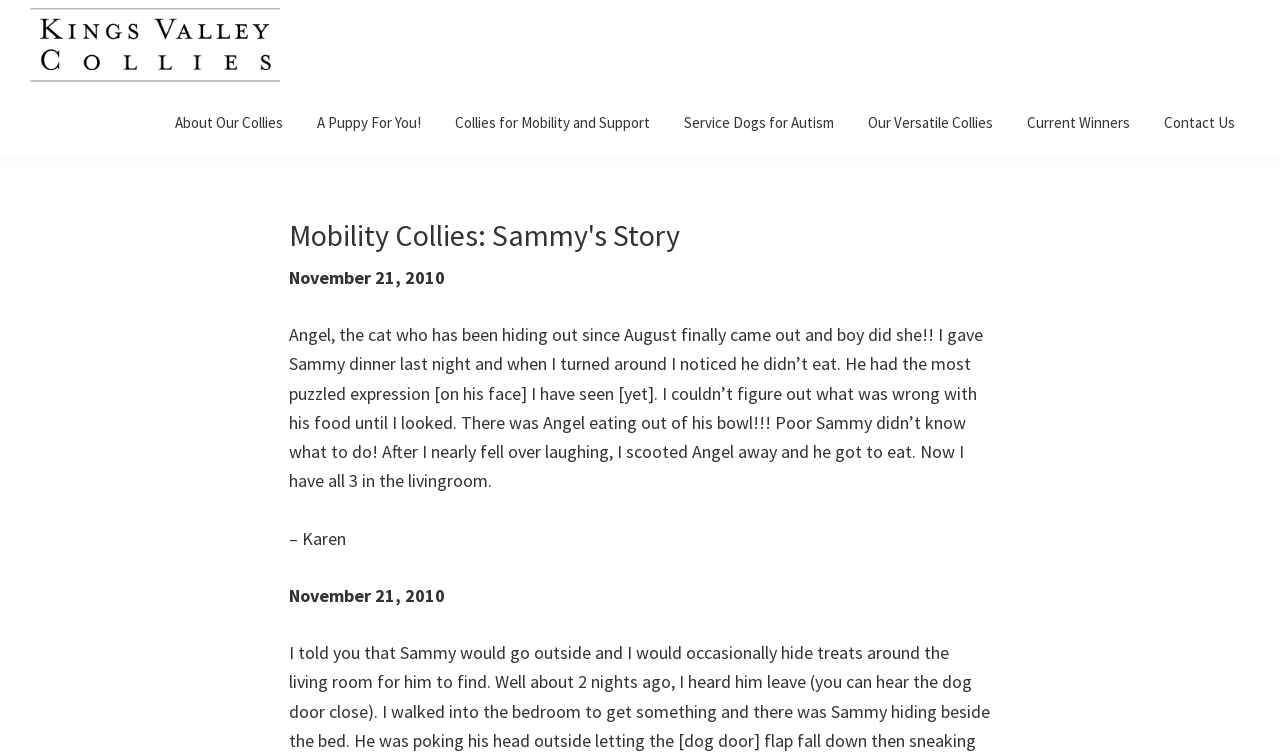Given the element description "Collies for Mobility and Support", identify the bounding box of the corresponding UI element.

[0.344, 0.136, 0.52, 0.188]